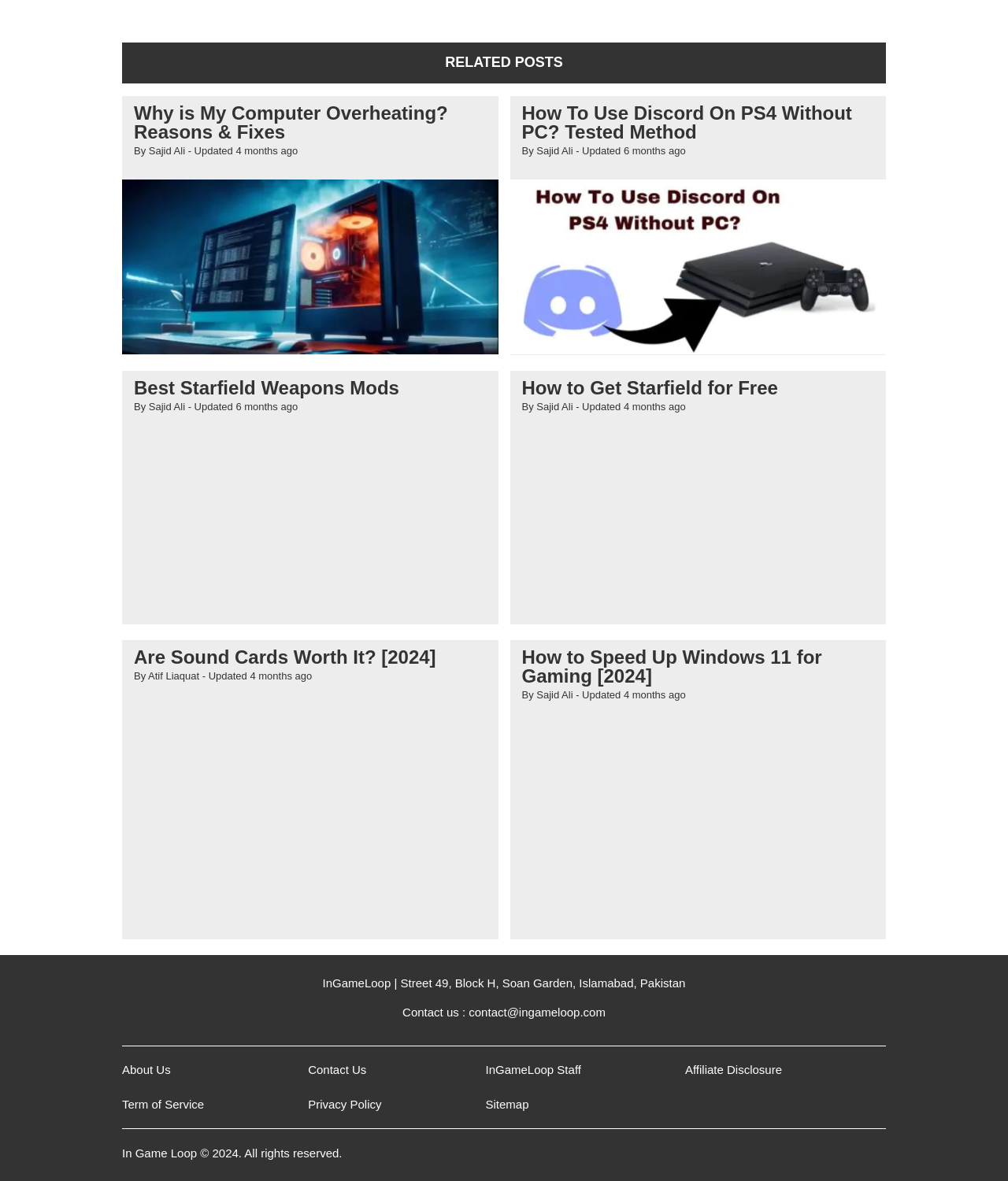Who is the author of the second article?
Utilize the image to construct a detailed and well-explained answer.

The second article is located below the first article, and its author is mentioned as 'By Sajid Ali'.